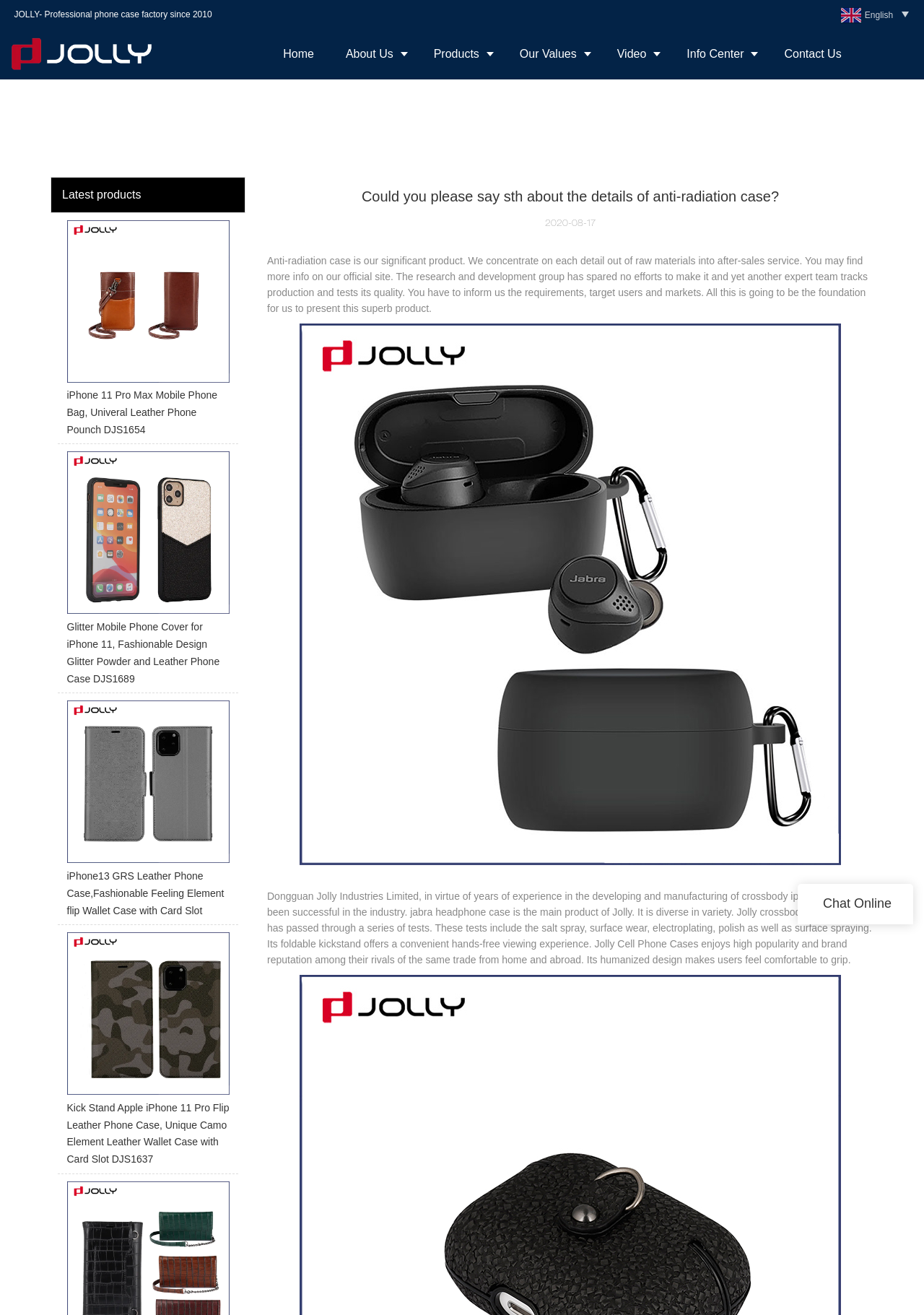What is the purpose of the research and development group?
Please utilize the information in the image to give a detailed response to the question.

I found the information about the research and development group by reading the text on the webpage. The text says 'The research and development group has spared no efforts to make it', where 'it' refers to the anti-radiation case. This indicates that the purpose of the research and development group is to make anti-radiation case.